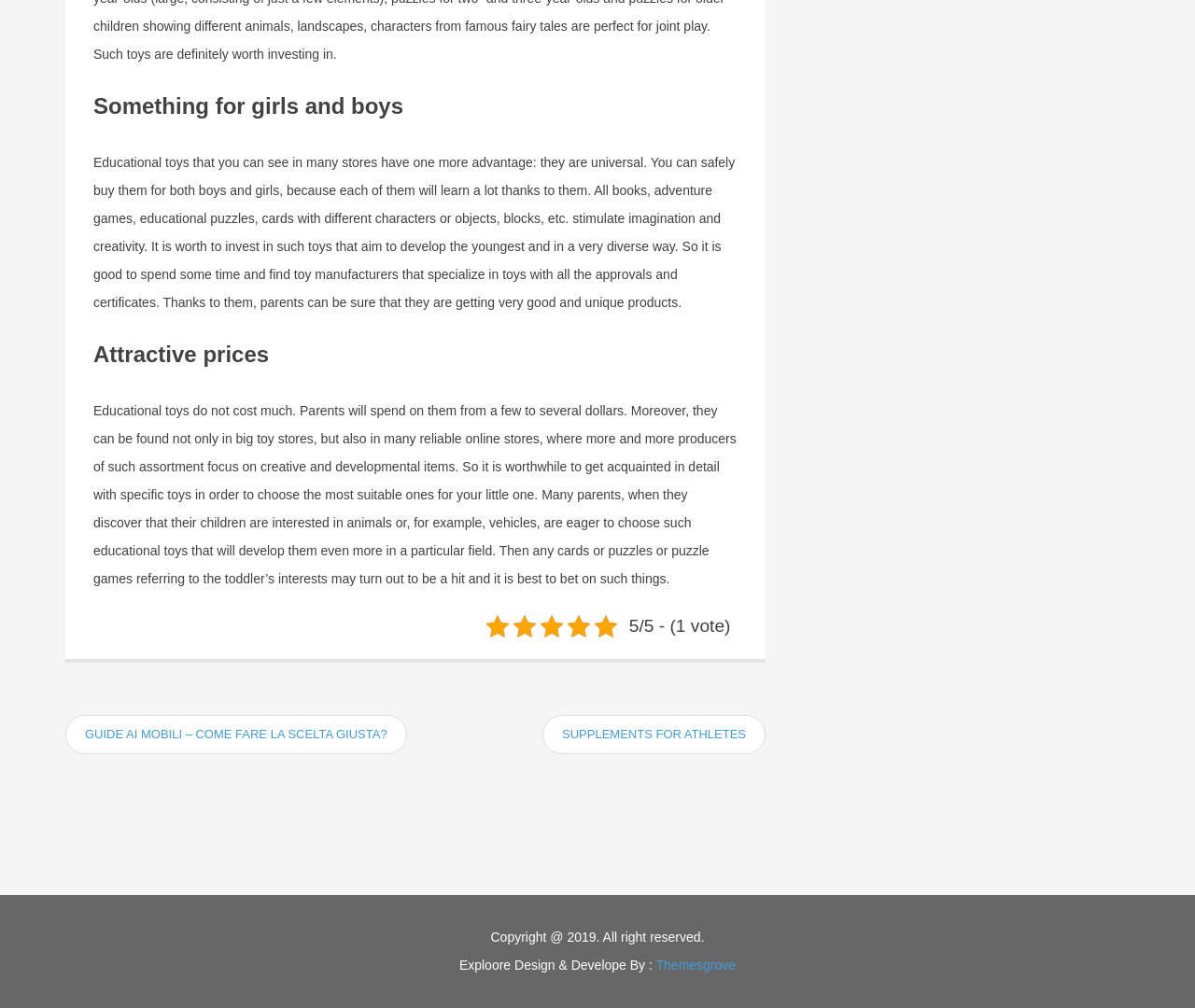Bounding box coordinates are to be given in the format (top-left x, top-left y, bottom-right x, bottom-right y). All values must be floating point numbers between 0 and 1. Provide the bounding box coordinate for the UI element described as: Themesgrove

[0.549, 0.95, 0.616, 0.965]